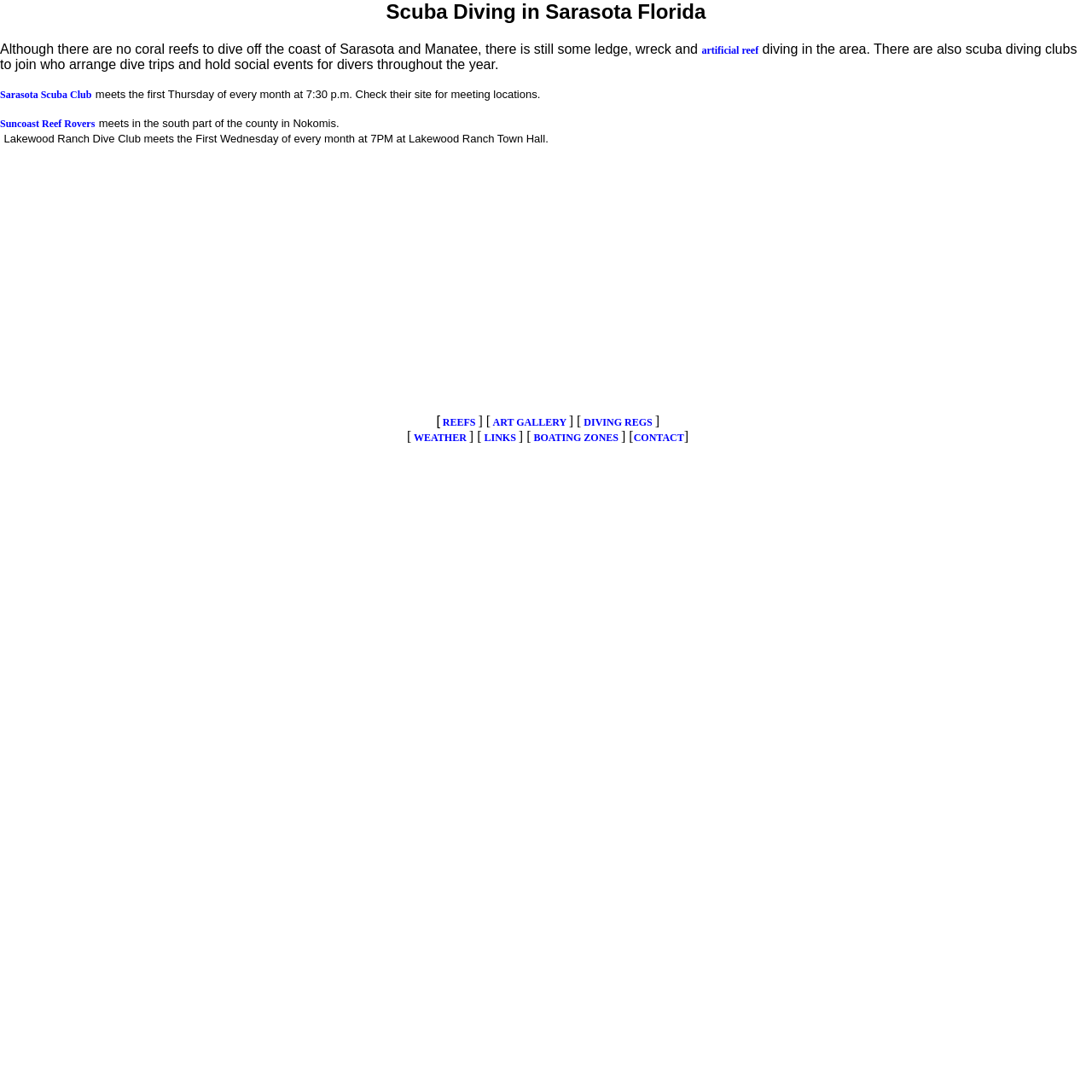How often does the Sarasota Scuba Club meet?
Please give a well-detailed answer to the question.

According to the webpage, the Sarasota Scuba Club 'meets the first Thursday of every month at 7:30 p.m.', which indicates the frequency of their meetings.